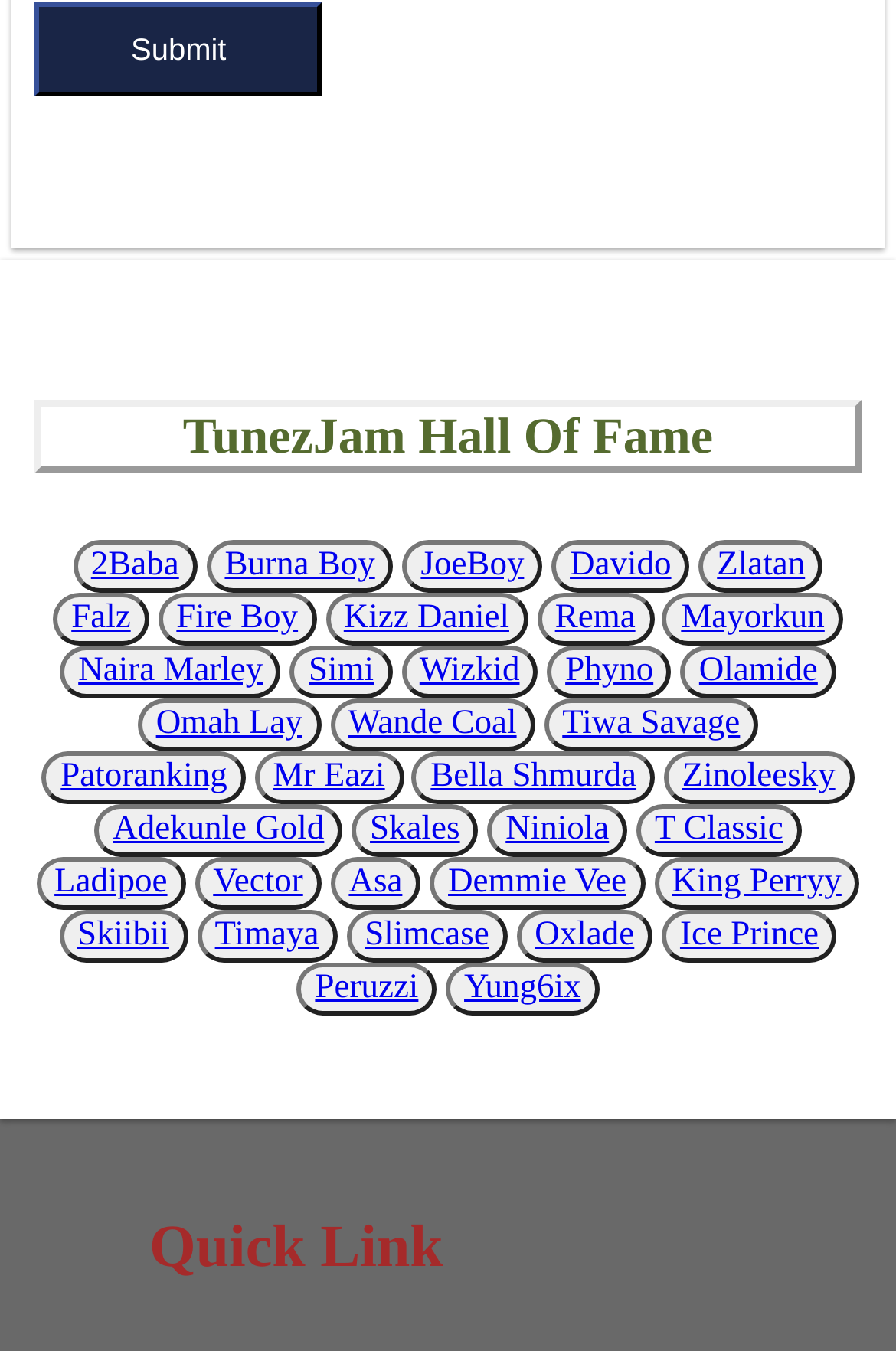Locate the bounding box coordinates of the area that needs to be clicked to fulfill the following instruction: "Subscribe to the blog". The coordinates should be in the format of four float numbers between 0 and 1, namely [left, top, right, bottom].

None